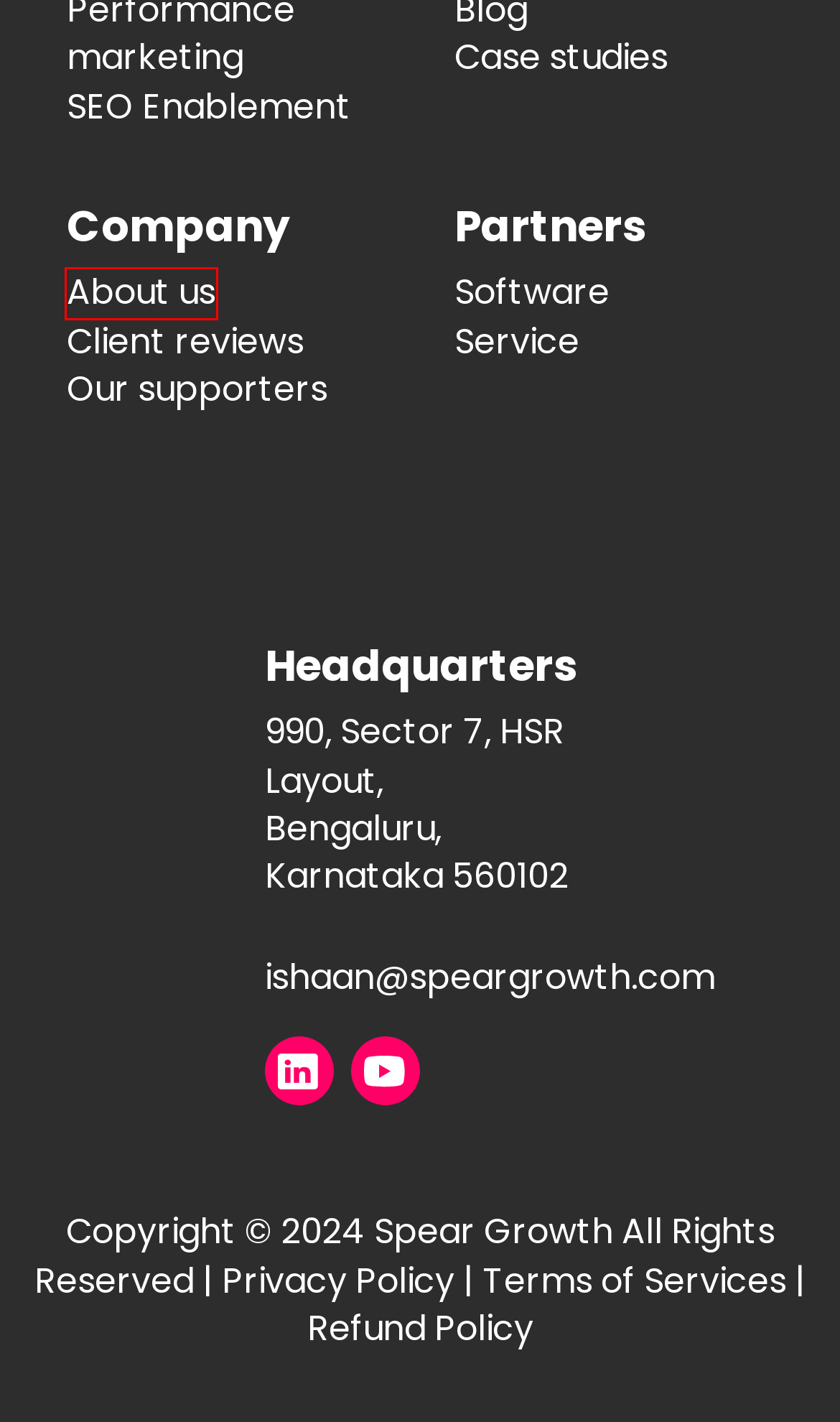You see a screenshot of a webpage with a red bounding box surrounding an element. Pick the webpage description that most accurately represents the new webpage after interacting with the element in the red bounding box. The options are:
A. Privacy Policies - Spear Growth
B. About Us - Spear Growth
C. Leading B2B SaaS Paid Media Agency - Spear Growth
D. Spear Growth - SEO Enablement & Performance Marketing Agency
E. Spear Growth - Vetted Partners for B2B SaaS
F. SaaS SEO Agency - Spear Growth
G. Appreciation - Spear Growth
H. Refund Policy - Spear Growth

B